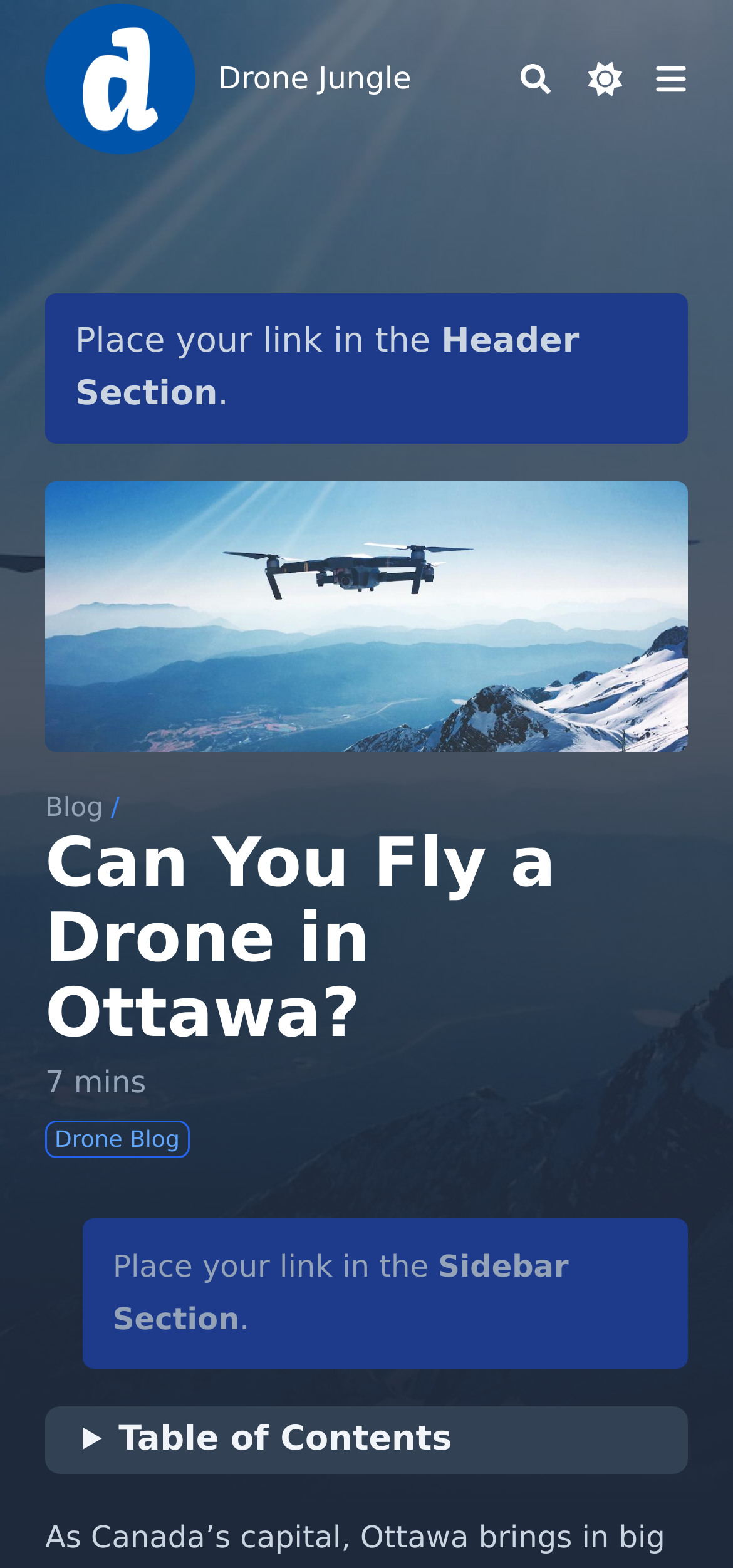Identify the bounding box coordinates for the UI element that matches this description: "Drone Jungle".

[0.062, 0.002, 0.267, 0.098]